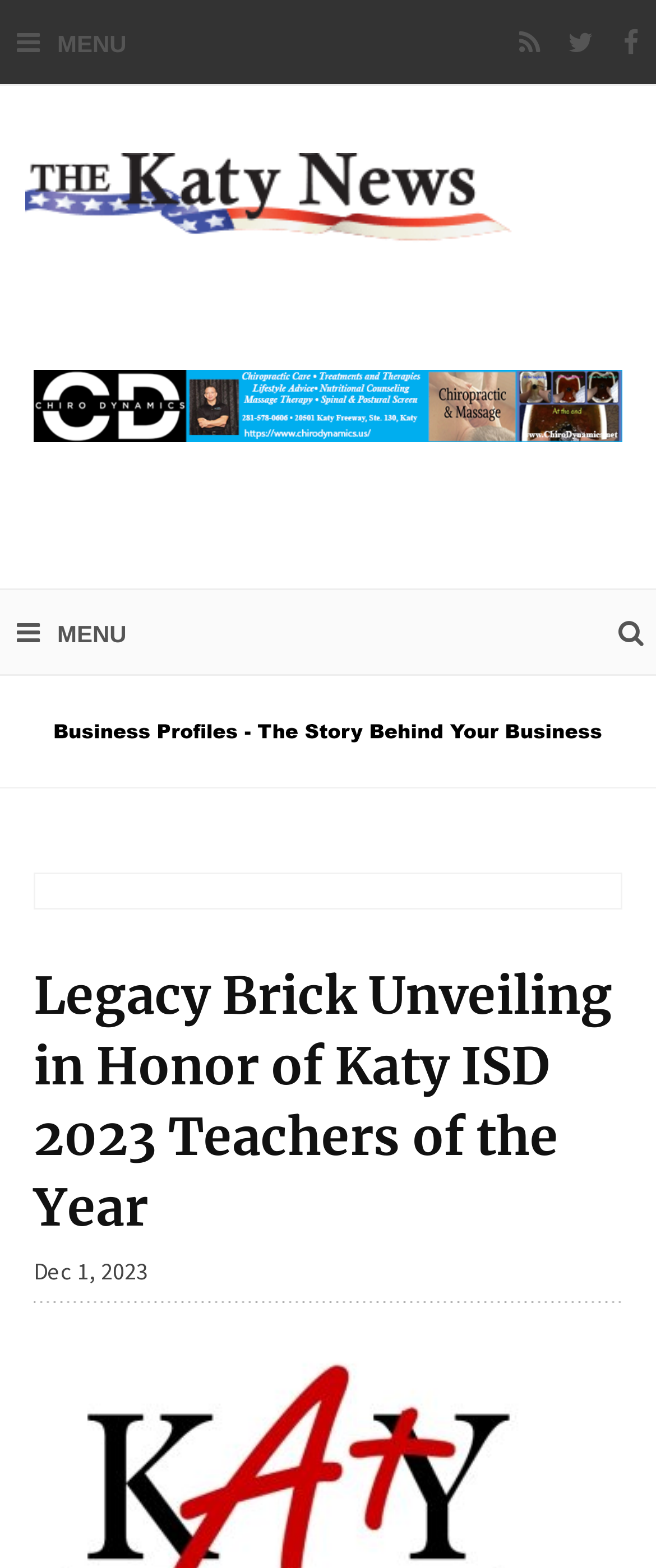Generate the text content of the main heading of the webpage.

Legacy Brick Unveiling in Honor of Katy ISD 2023 Teachers of the Year